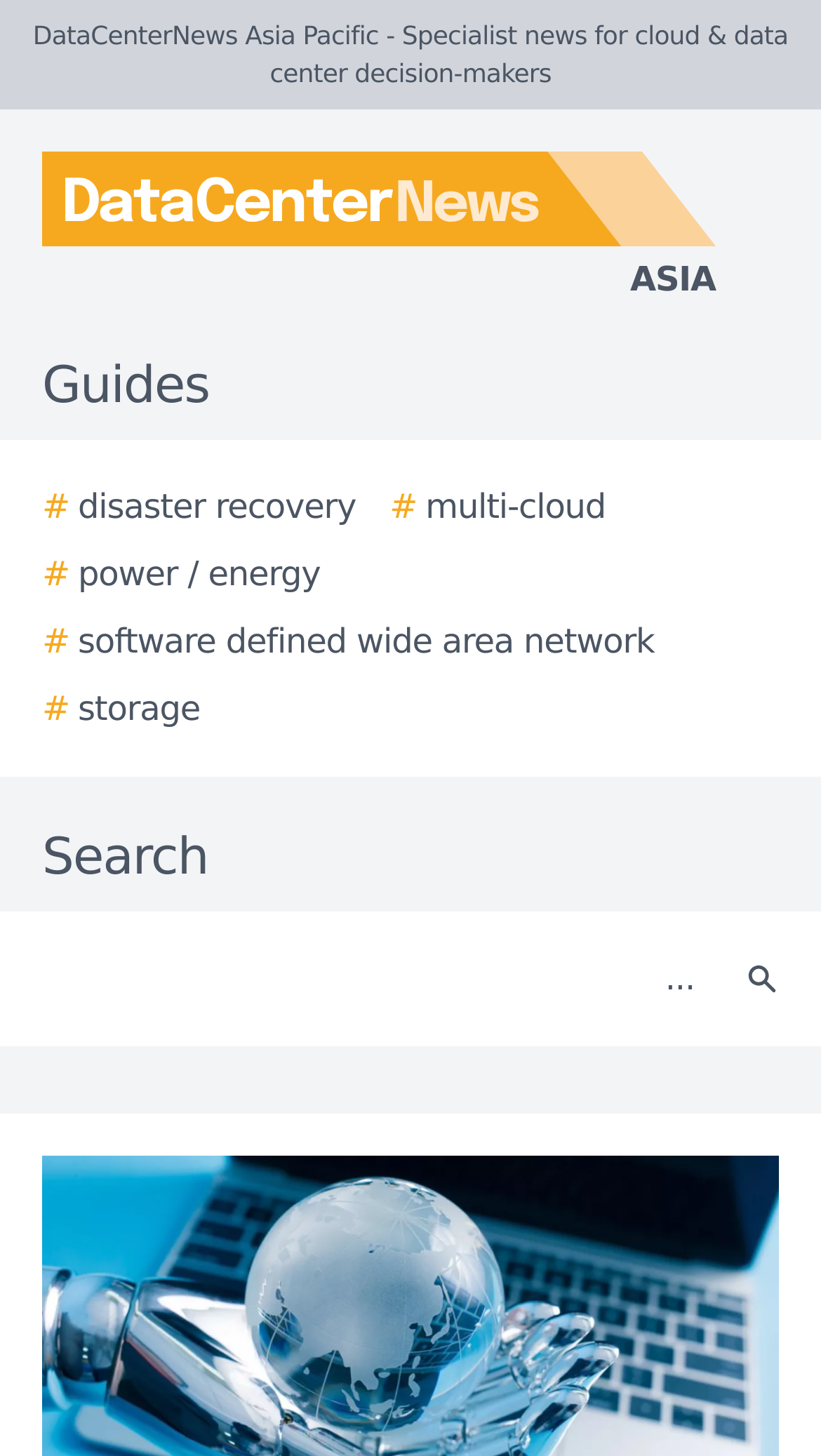What is the logo of the website?
Please look at the screenshot and answer in one word or a short phrase.

DataCenterNews Asia Pacific logo